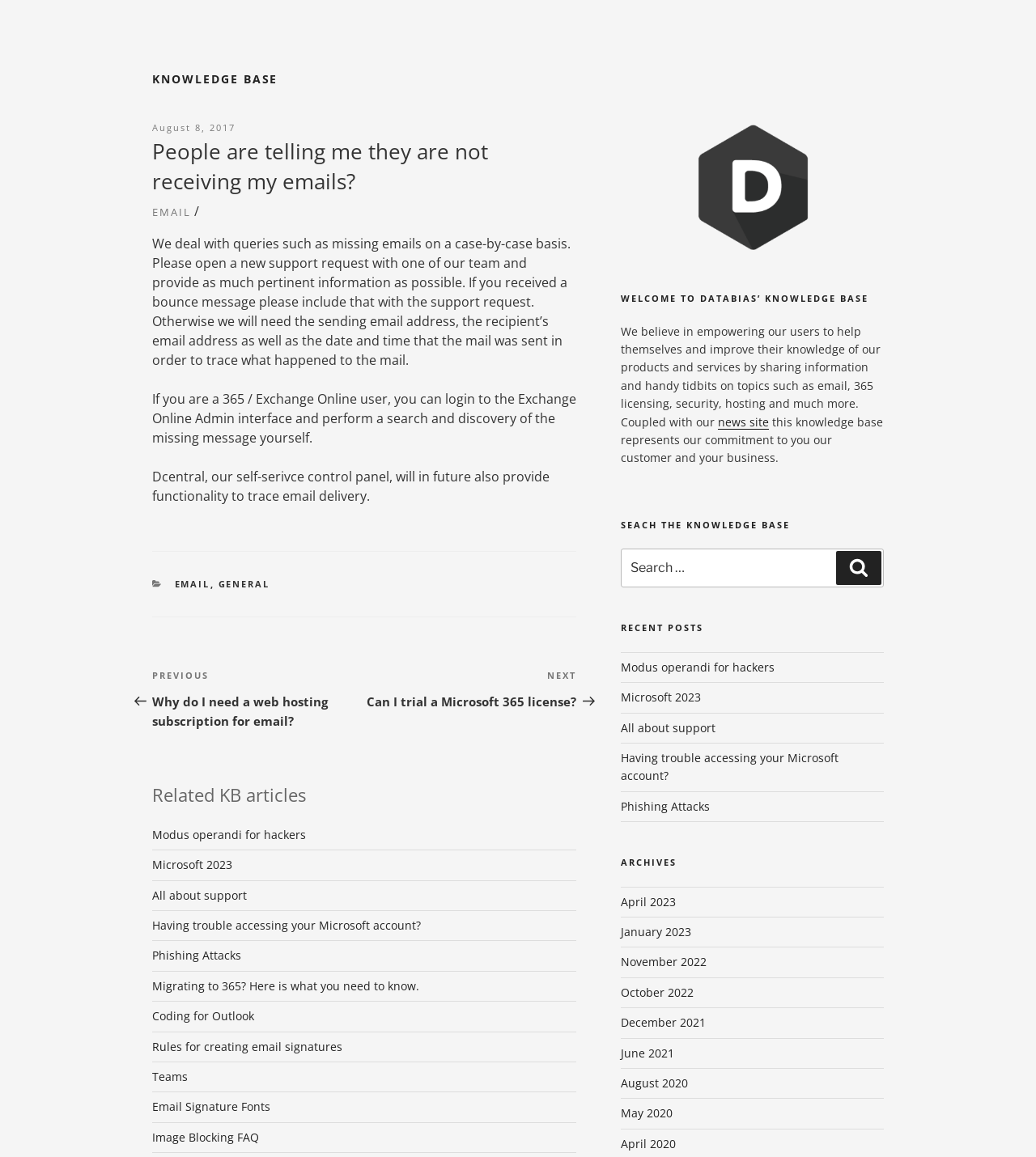Show me the bounding box coordinates of the clickable region to achieve the task as per the instruction: "Open a new support request".

[0.147, 0.203, 0.551, 0.319]